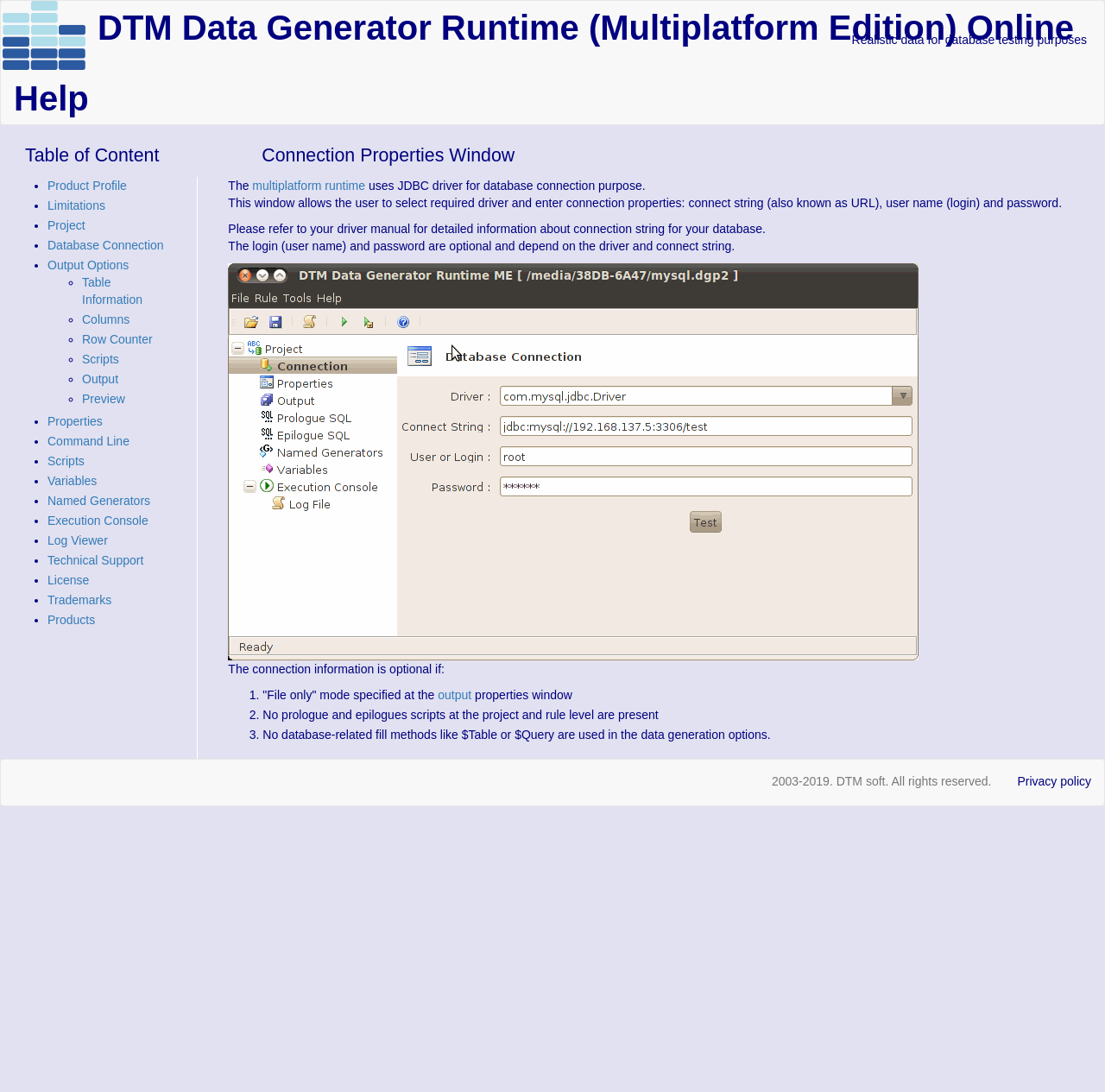Identify the bounding box coordinates of the element that should be clicked to fulfill this task: "Read about multiplatform runtime". The coordinates should be provided as four float numbers between 0 and 1, i.e., [left, top, right, bottom].

[0.228, 0.164, 0.331, 0.177]